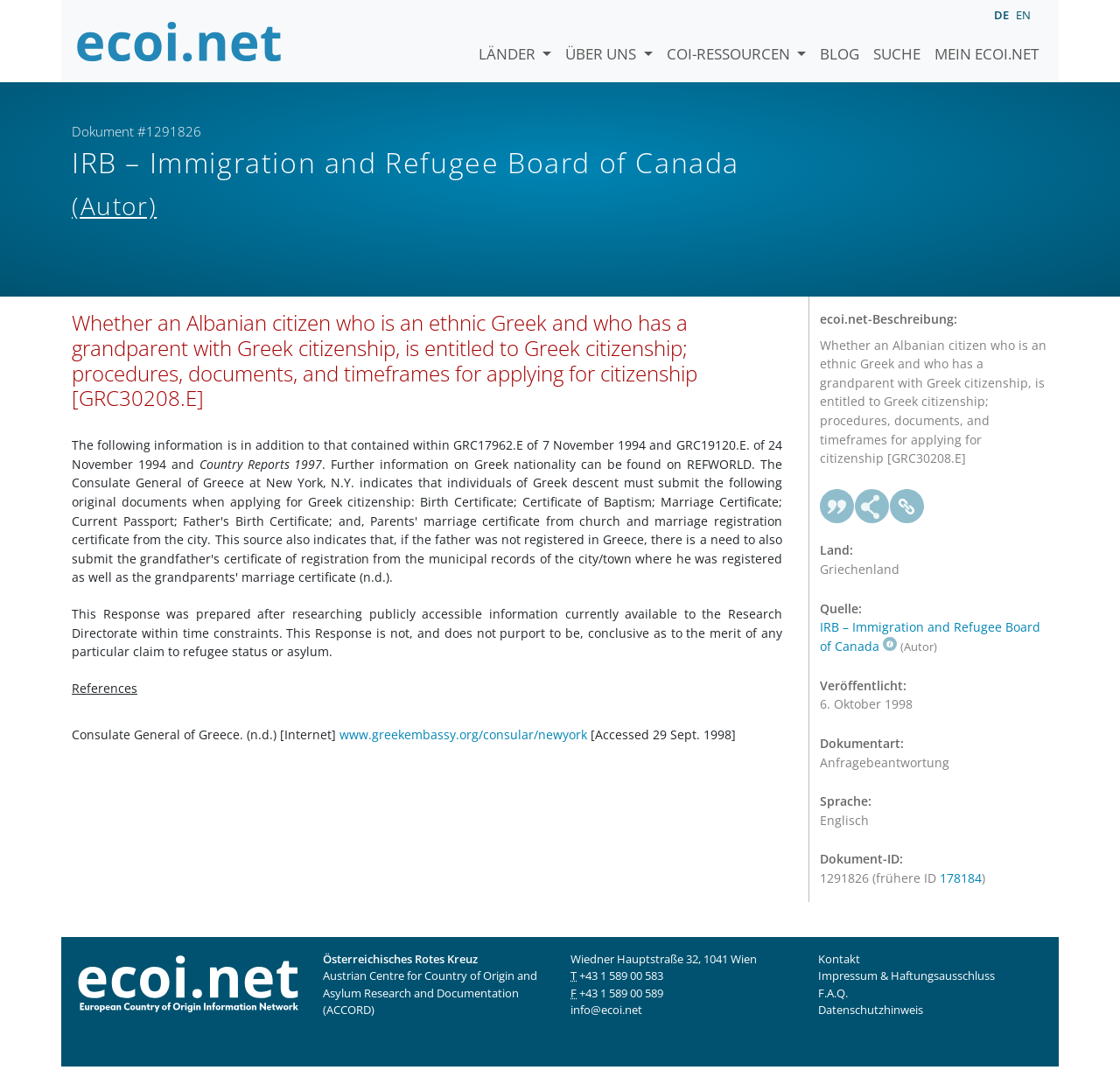What is the language of the document?
Please answer the question with a detailed response using the information from the screenshot.

The language of the document can be found in the description list detail element of the webpage, which is 'Englisch'. Since the webpage is in English, the language is English.